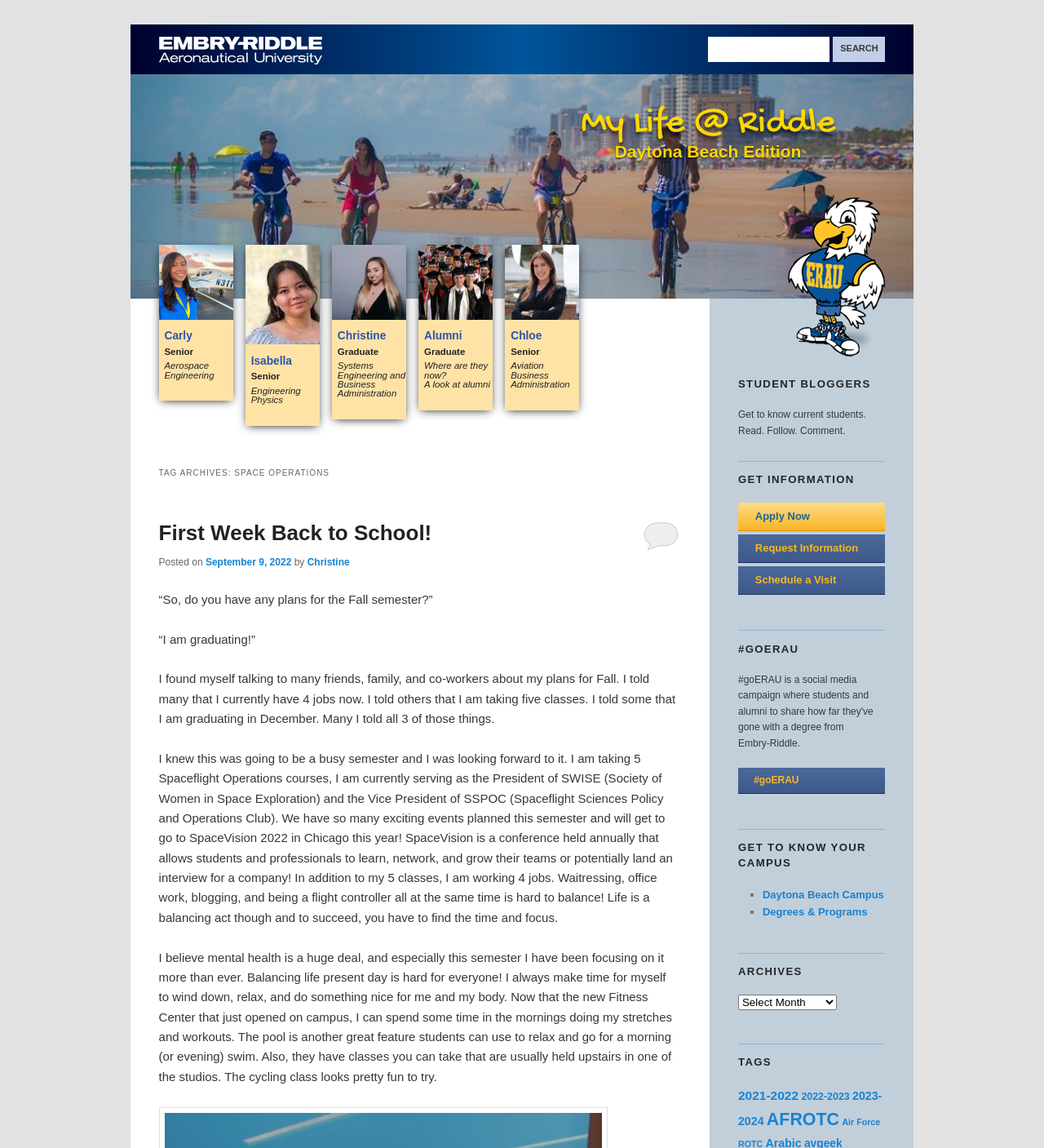Locate the UI element described as follows: "Daytona Beach Campus". Return the bounding box coordinates as four float numbers between 0 and 1 in the order [left, top, right, bottom].

[0.73, 0.774, 0.847, 0.784]